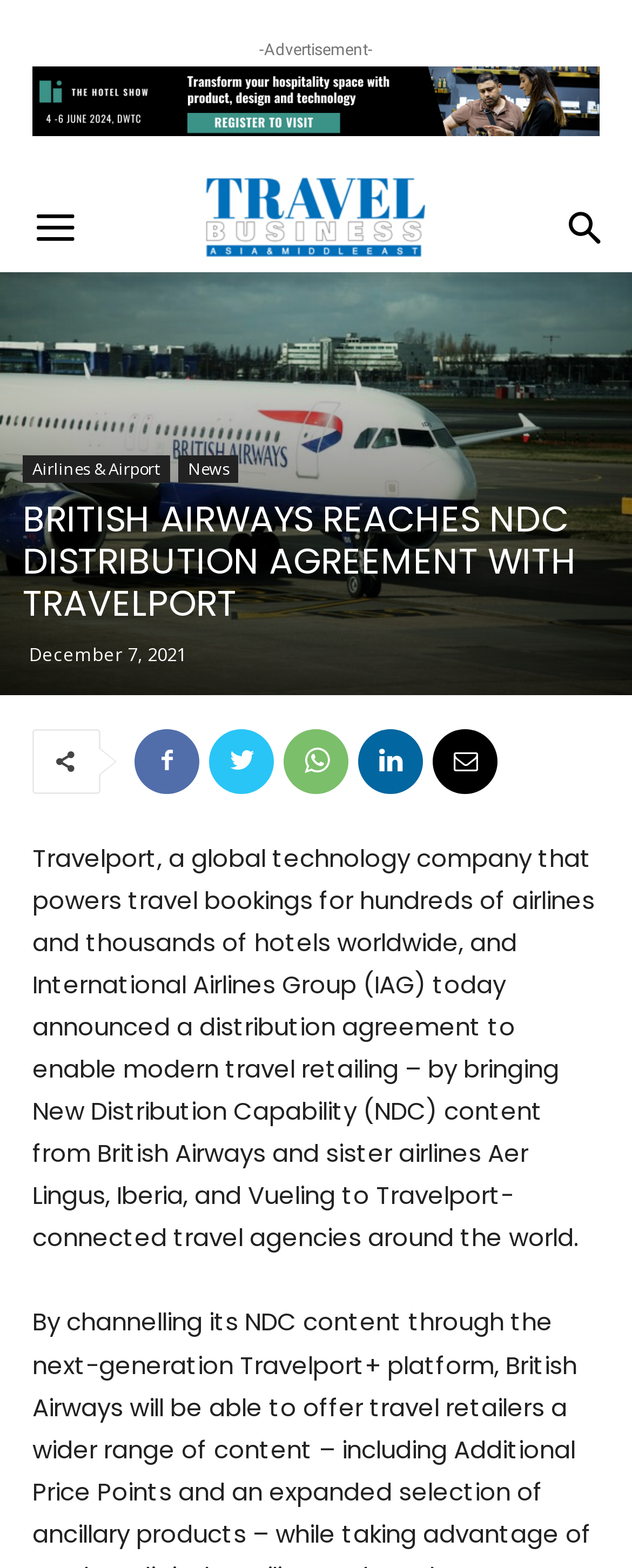How many links are in the top navigation bar?
Refer to the image and provide a one-word or short phrase answer.

3